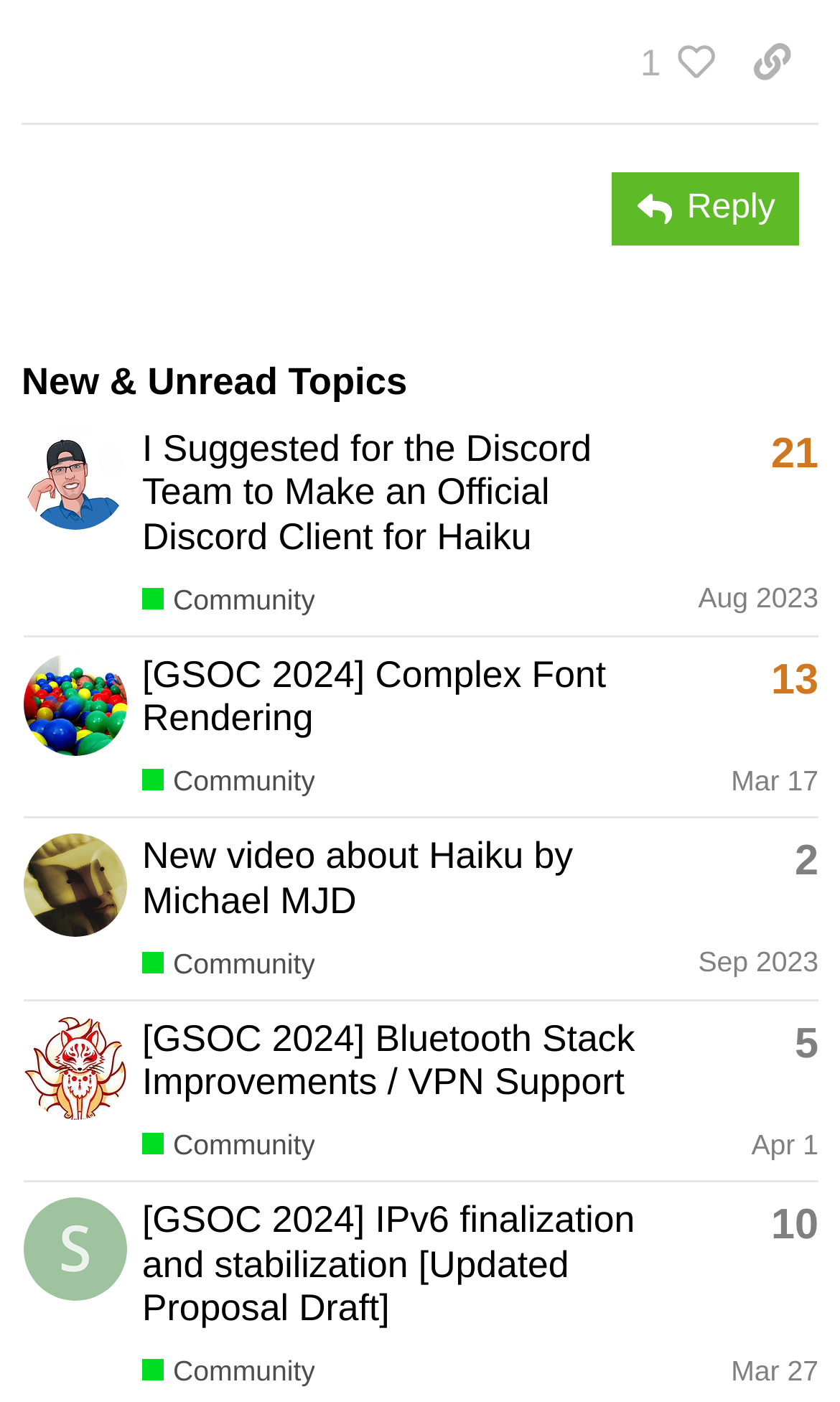Locate the bounding box of the user interface element based on this description: "aria-label="PulkoMandy's profile, latest poster"".

[0.028, 0.488, 0.151, 0.514]